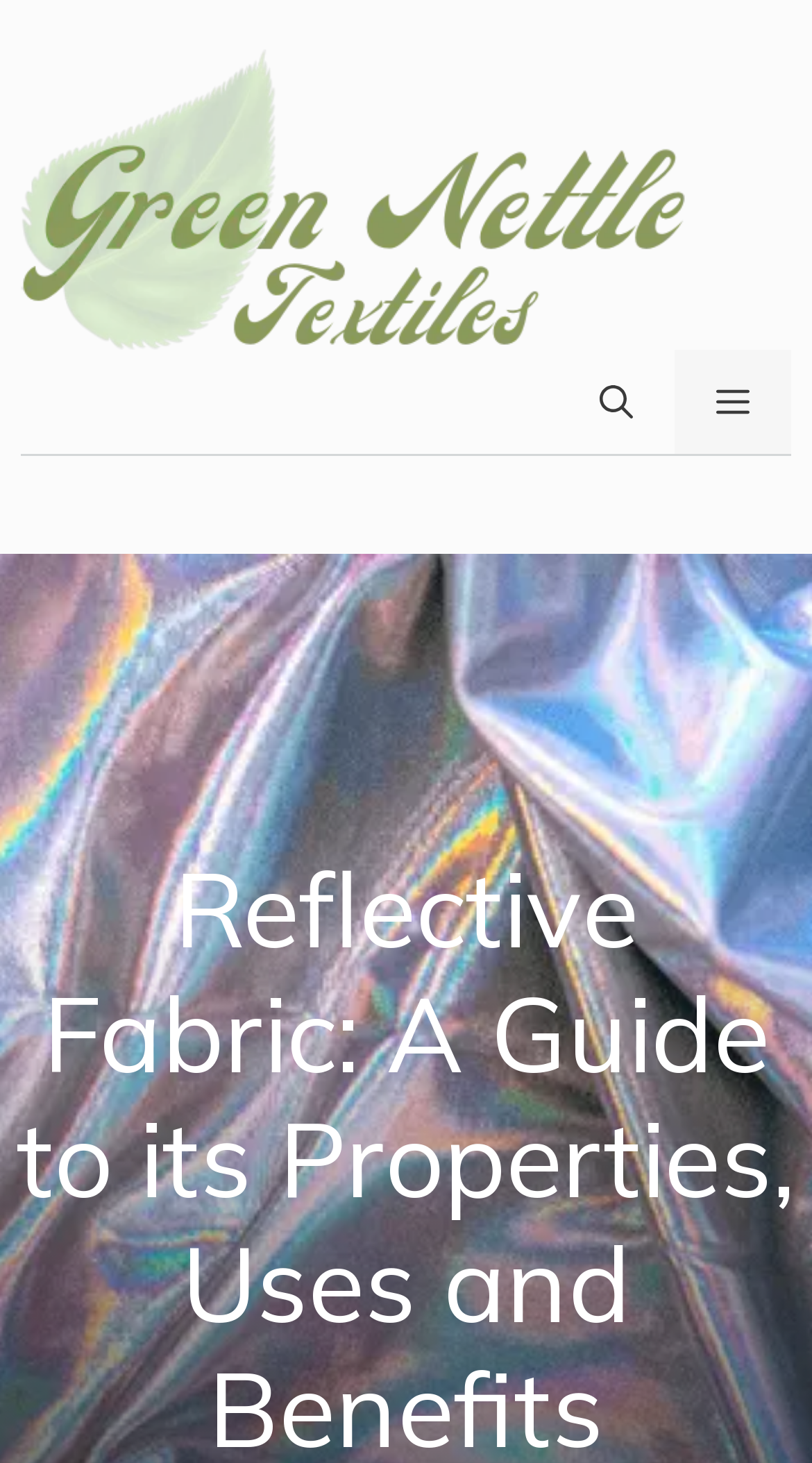Highlight the bounding box of the UI element that corresponds to this description: "title="Green Nettle Textiles"".

[0.026, 0.115, 0.846, 0.148]